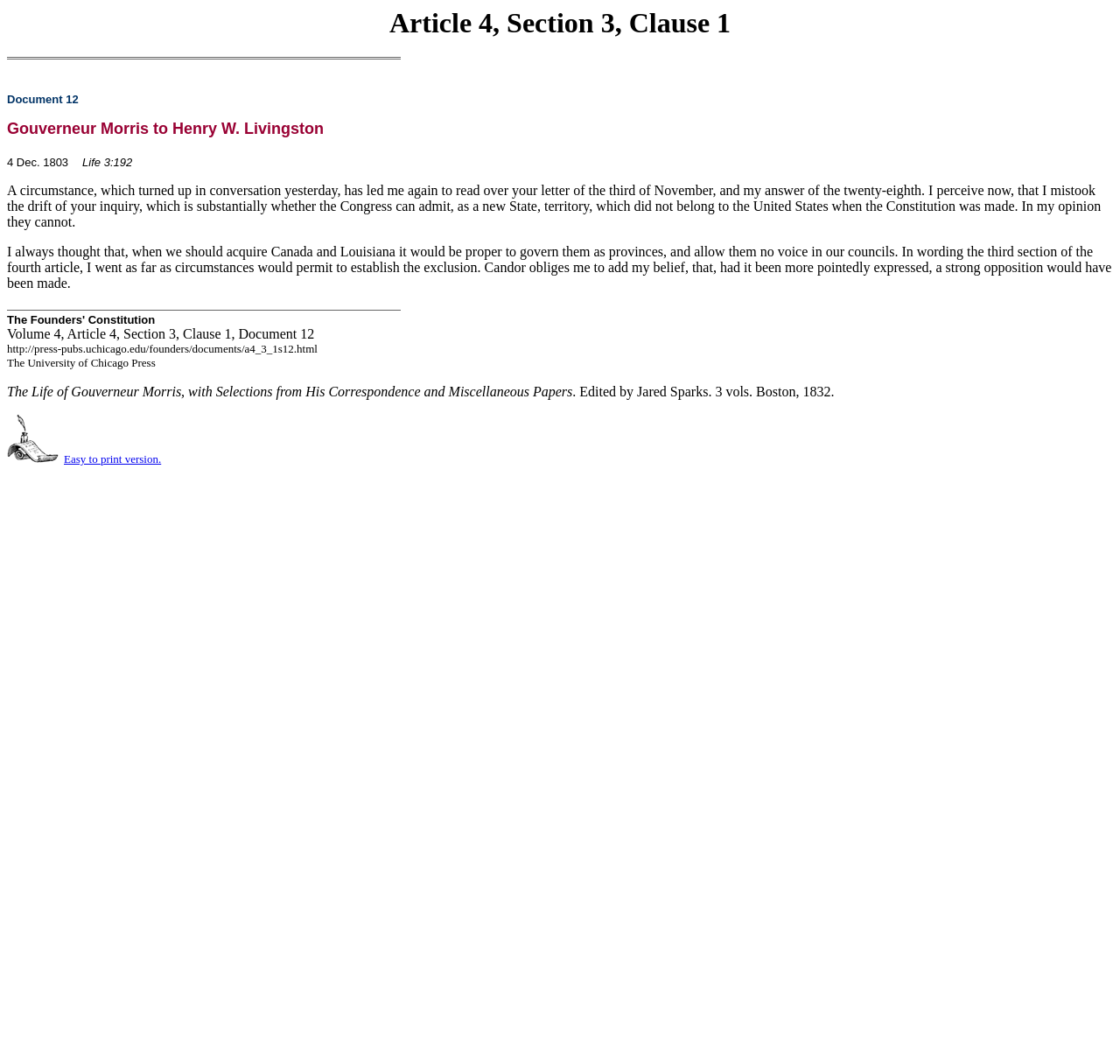For the following element description, predict the bounding box coordinates in the format (top-left x, top-left y, bottom-right x, bottom-right y). All values should be floating point numbers between 0 and 1. Description: Easy to print version.

[0.057, 0.425, 0.144, 0.438]